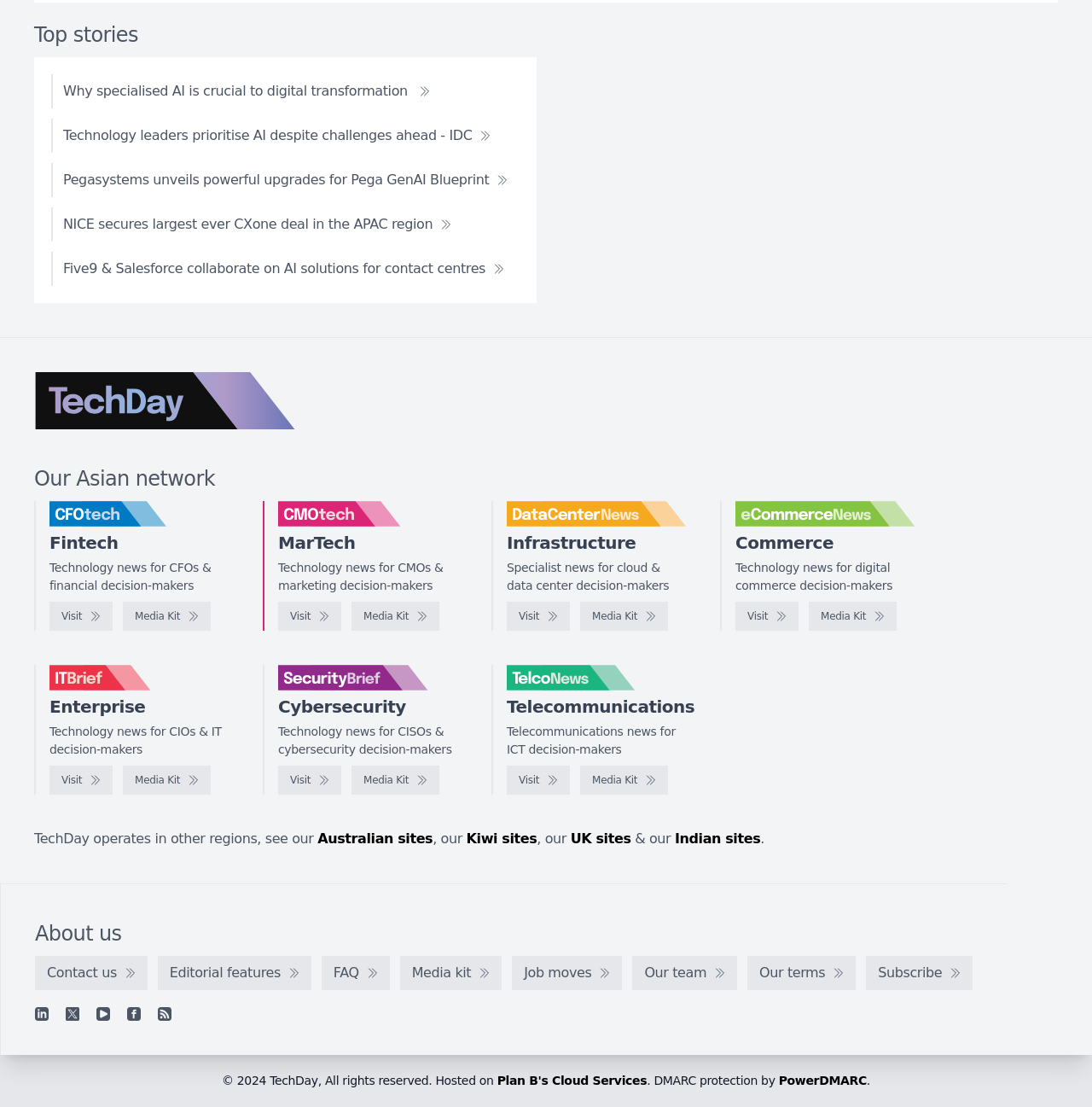Locate the bounding box coordinates of the region to be clicked to comply with the following instruction: "Read the news about Technology leaders prioritise AI despite challenges ahead - IDC". The coordinates must be four float numbers between 0 and 1, in the form [left, top, right, bottom].

[0.047, 0.107, 0.46, 0.138]